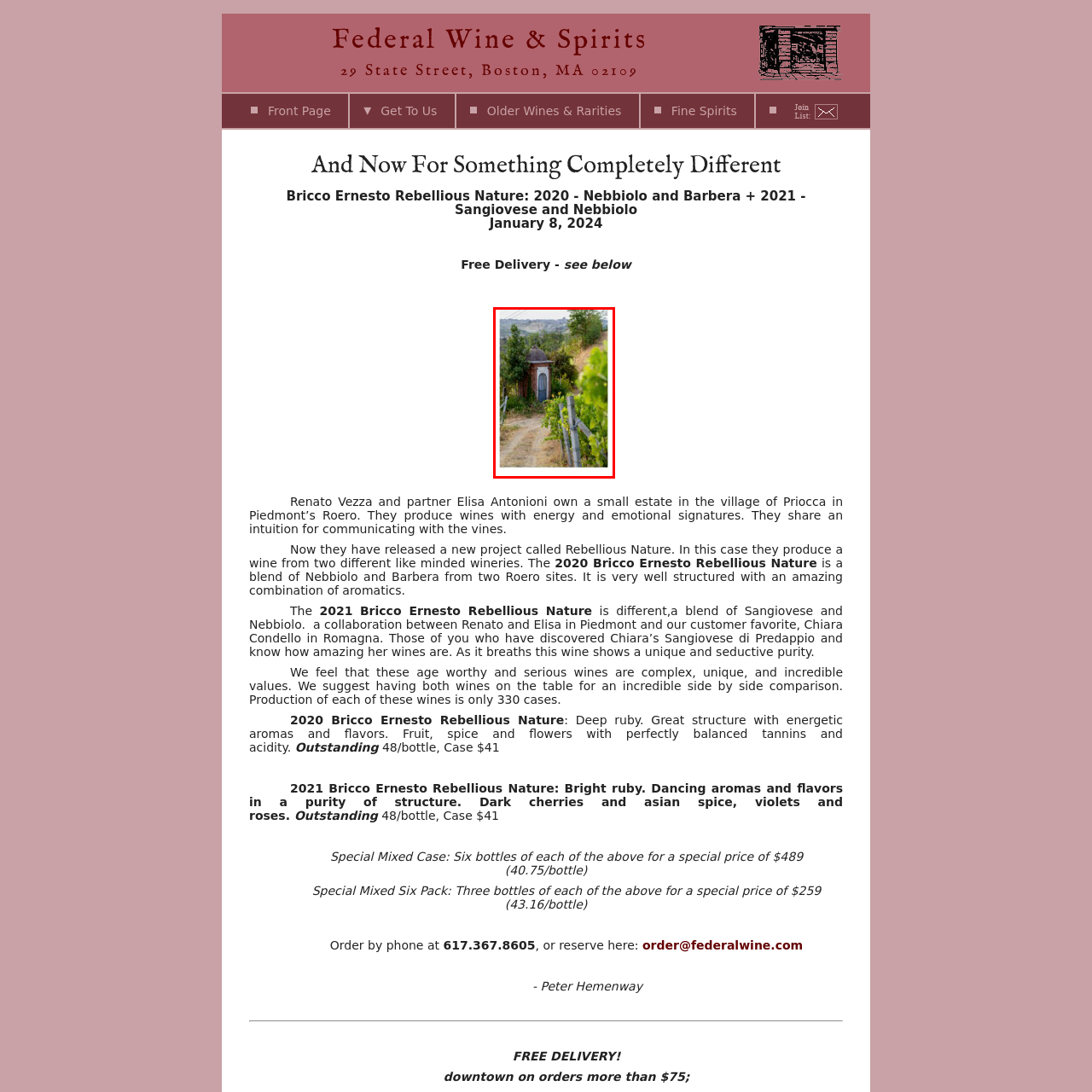What is the likely purpose of the structure in the foreground?
Carefully look at the image inside the red bounding box and answer the question in a detailed manner using the visual details present.

The caption suggests that the rustic structure in the foreground is likely a small storage shed or a historic wine press, adding a touch of nostalgia to the landscape.